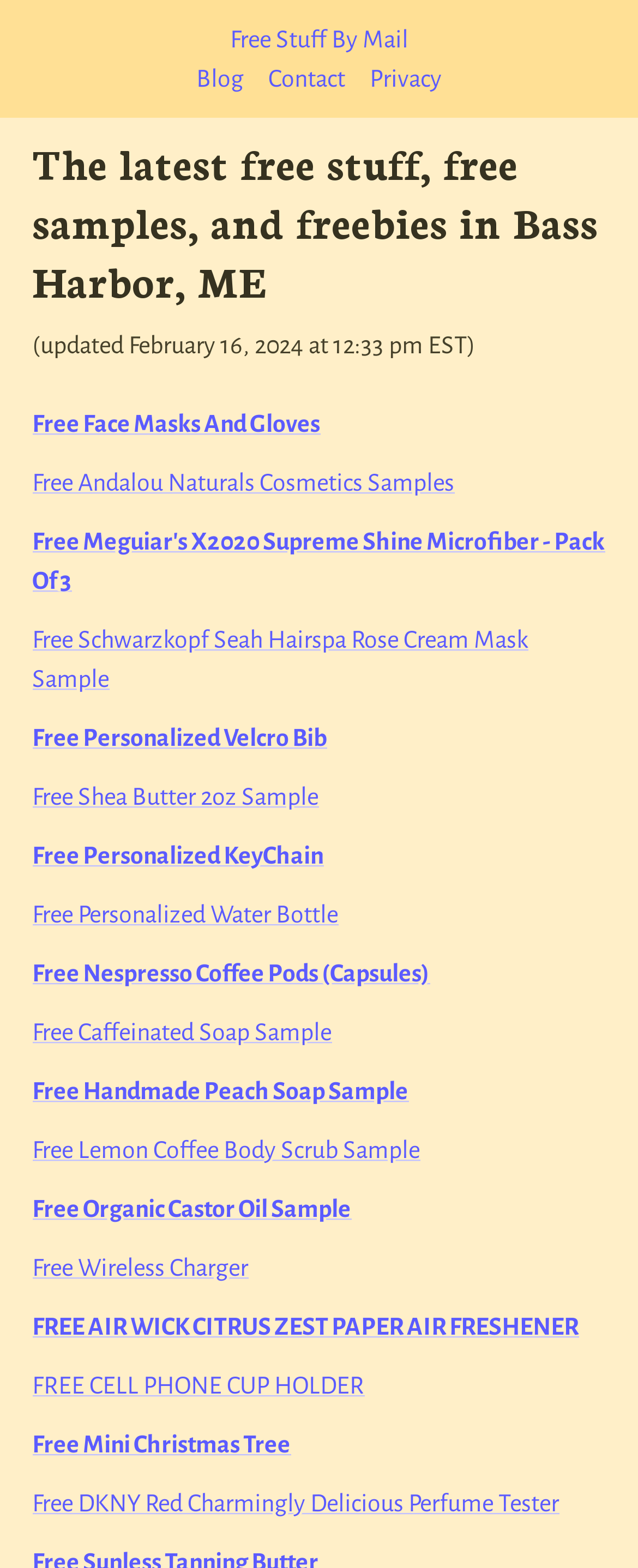What is the latest update time of the webpage?
Refer to the image and answer the question using a single word or phrase.

February 16, 2024 at 12:33 pm EST